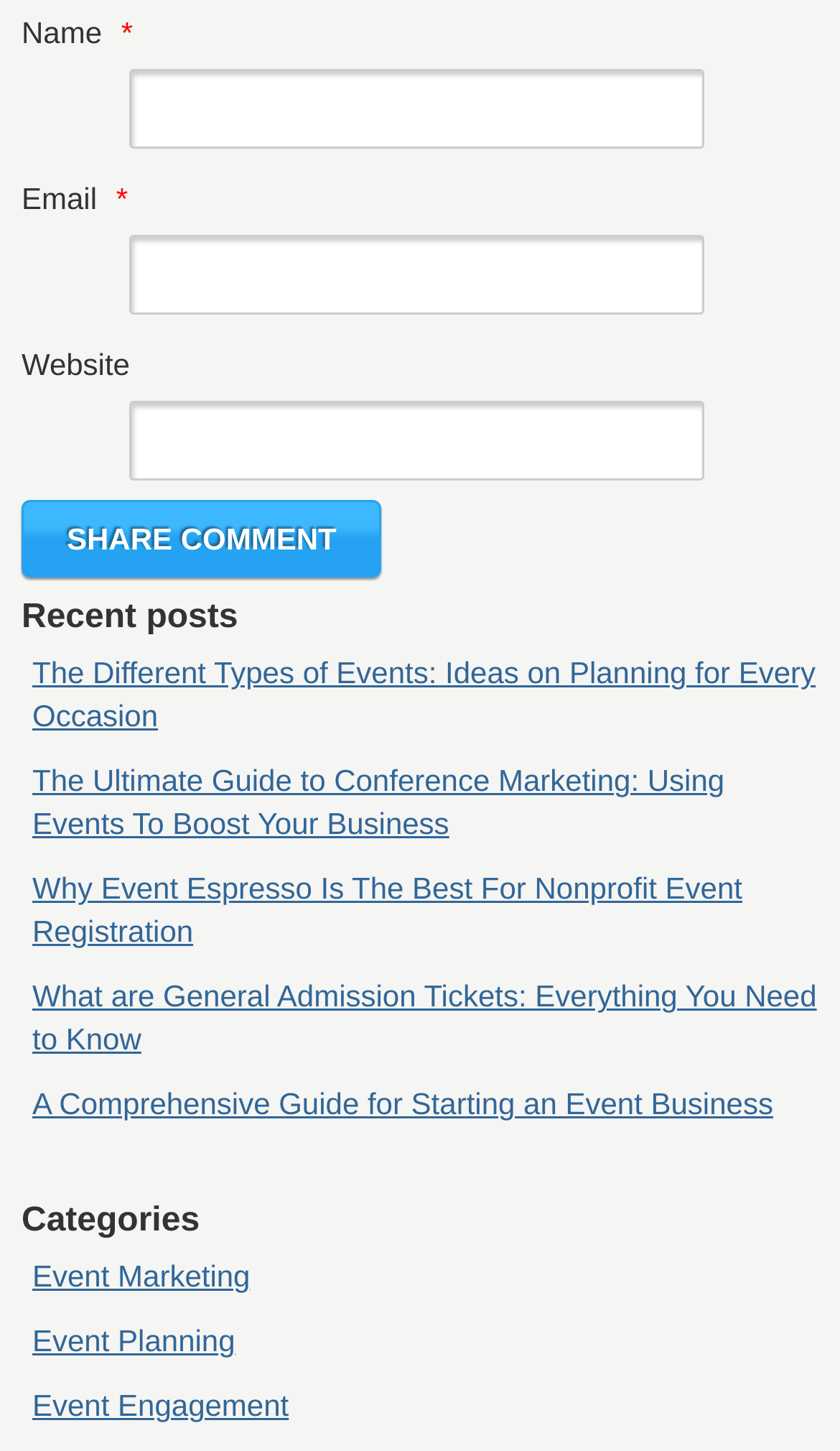What is the topic of the first listed post?
Refer to the image and provide a one-word or short phrase answer.

Types of Events